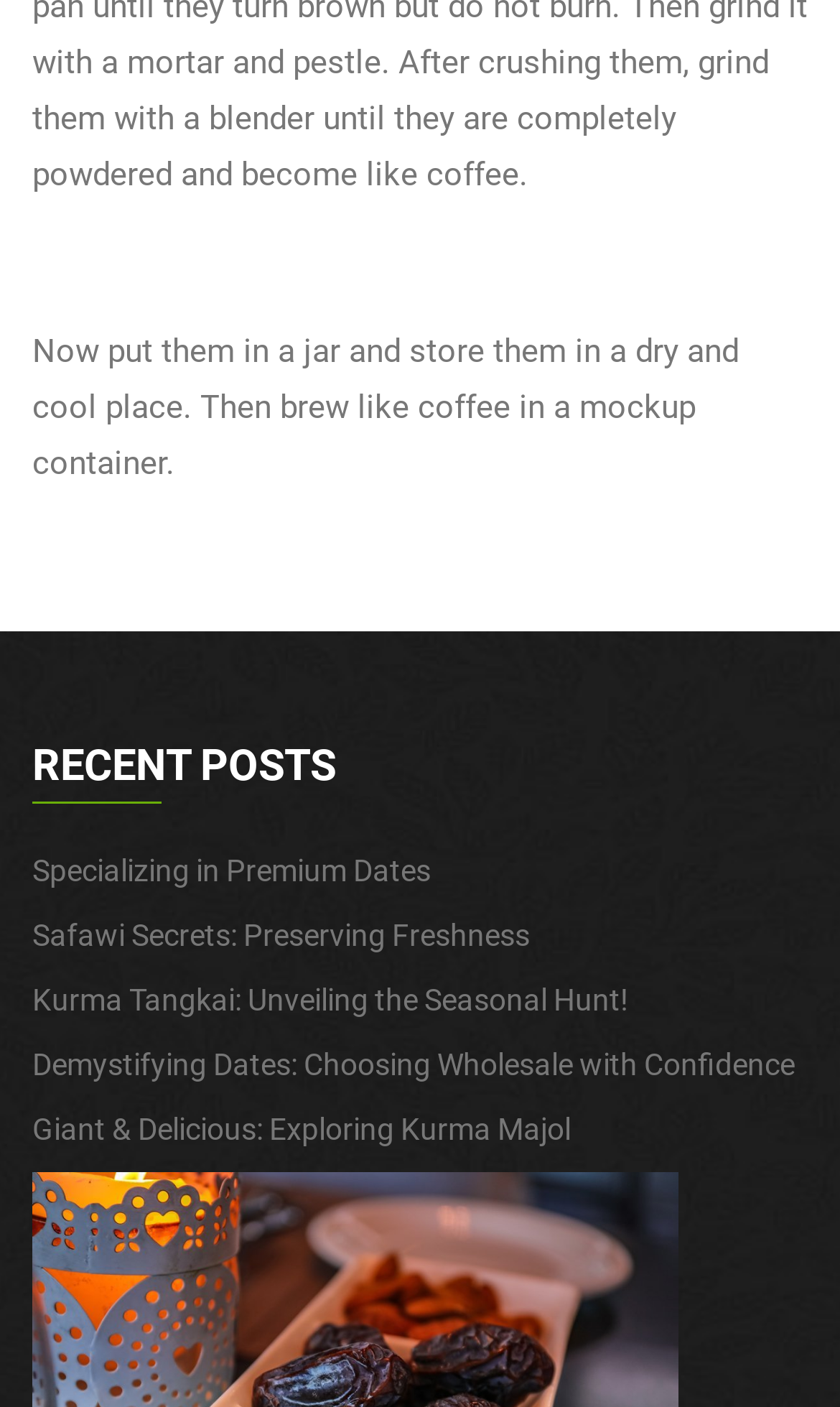What is the instruction for storing dates?
Using the details shown in the screenshot, provide a comprehensive answer to the question.

The instruction is mentioned in the static text element at the top of the webpage, which says 'Now put them in a jar and store them in a dry and cool place. Then brew like coffee in a mockup container.'